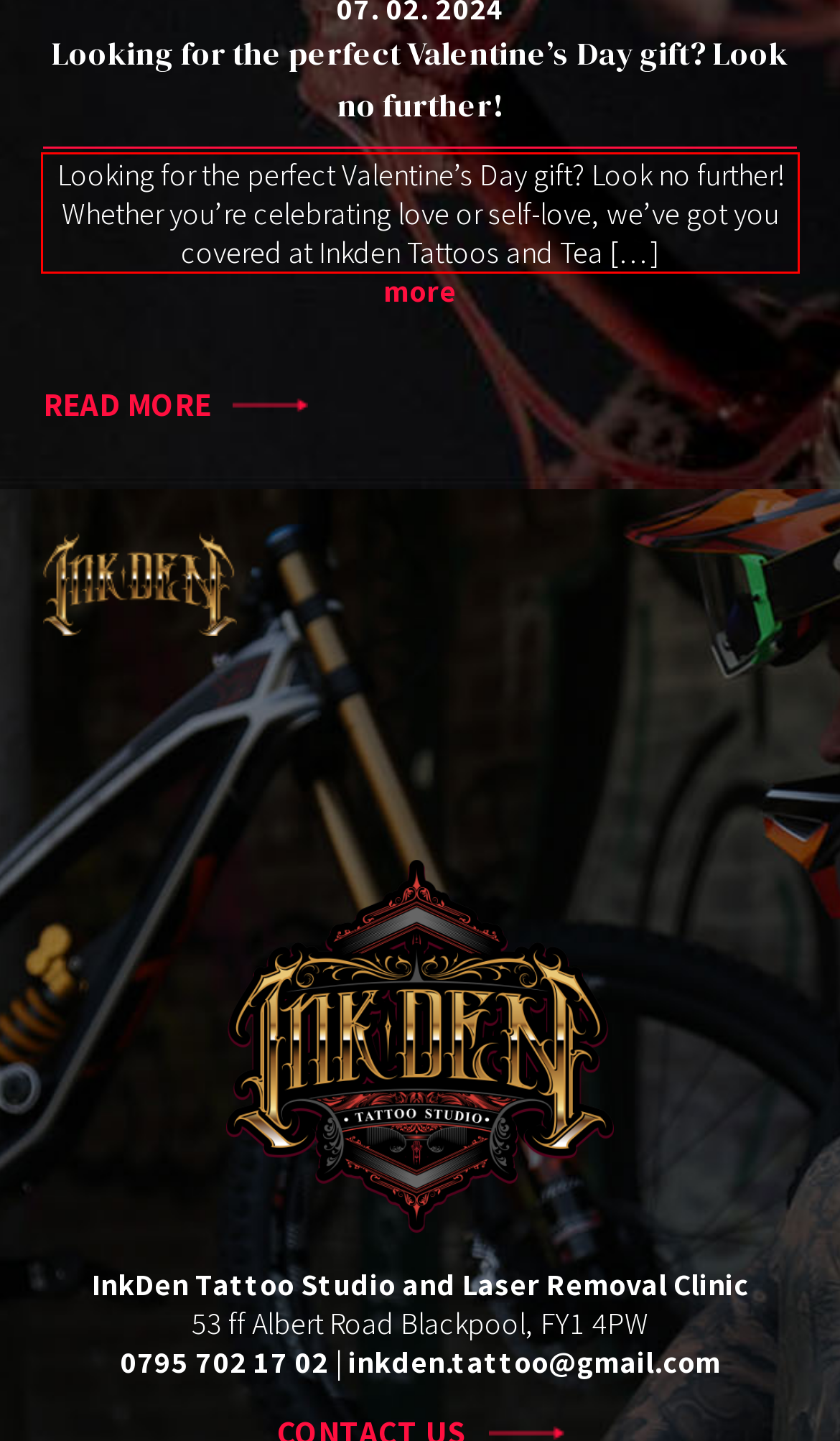Please analyze the screenshot of a webpage and extract the text content within the red bounding box using OCR.

Looking for the perfect Valentine’s Day gift? Look no further! Whether you’re celebrating love or self-love, we’ve got you covered at Inkden Tattoos and Tea […]